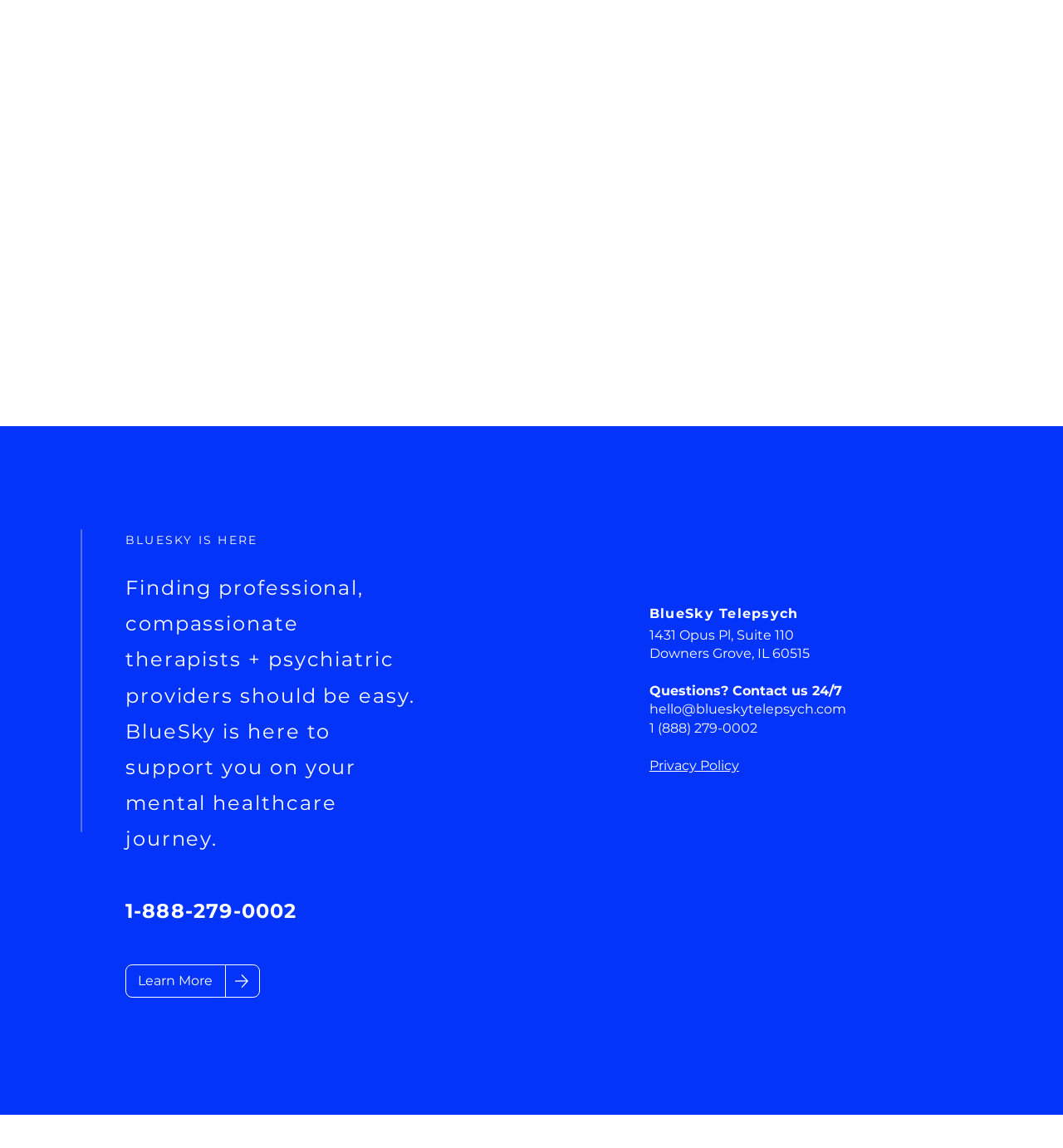Bounding box coordinates are given in the format (top-left x, top-left y, bottom-right x, bottom-right y). All values should be floating point numbers between 0 and 1. Provide the bounding box coordinate for the UI element described as: 1-888-279-0002

[0.118, 0.783, 0.279, 0.804]